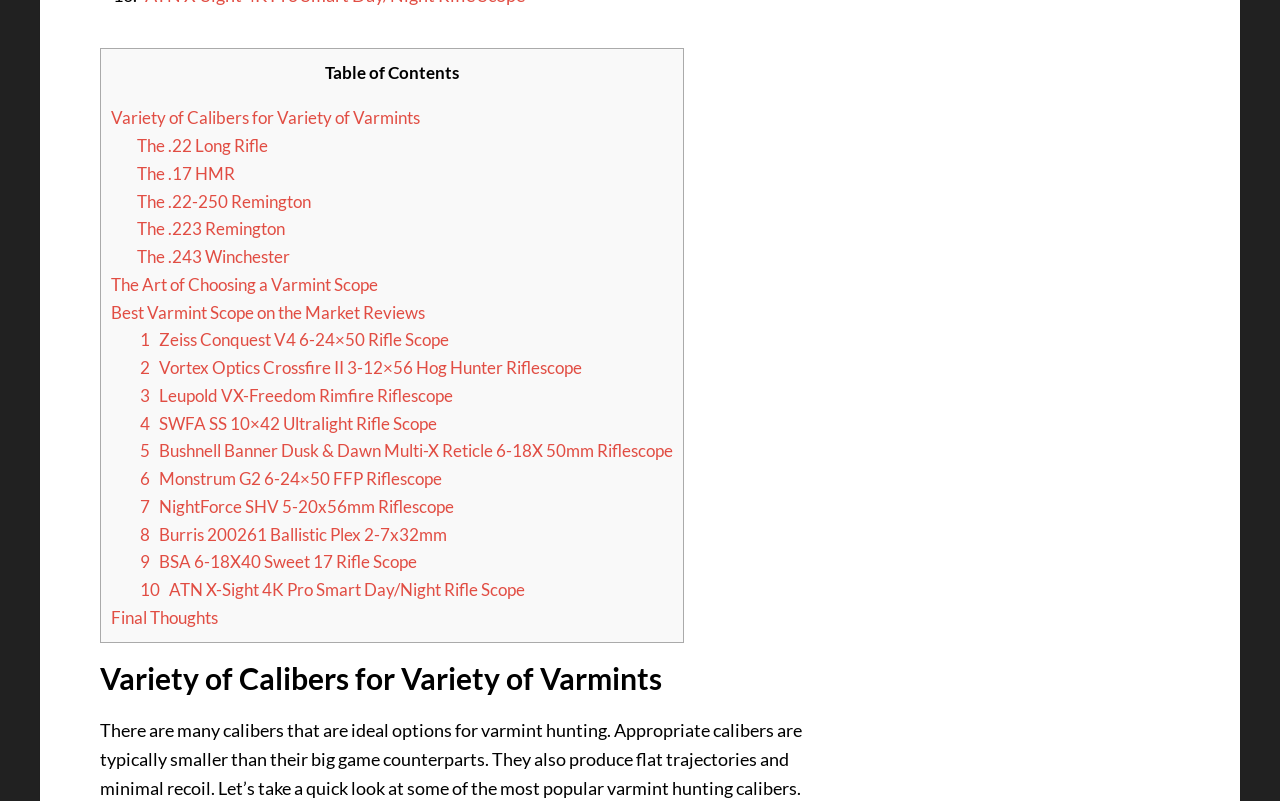What is the purpose of varmint hunting calibers?
Refer to the image and provide a one-word or short phrase answer.

Flat trajectories and minimal recoil